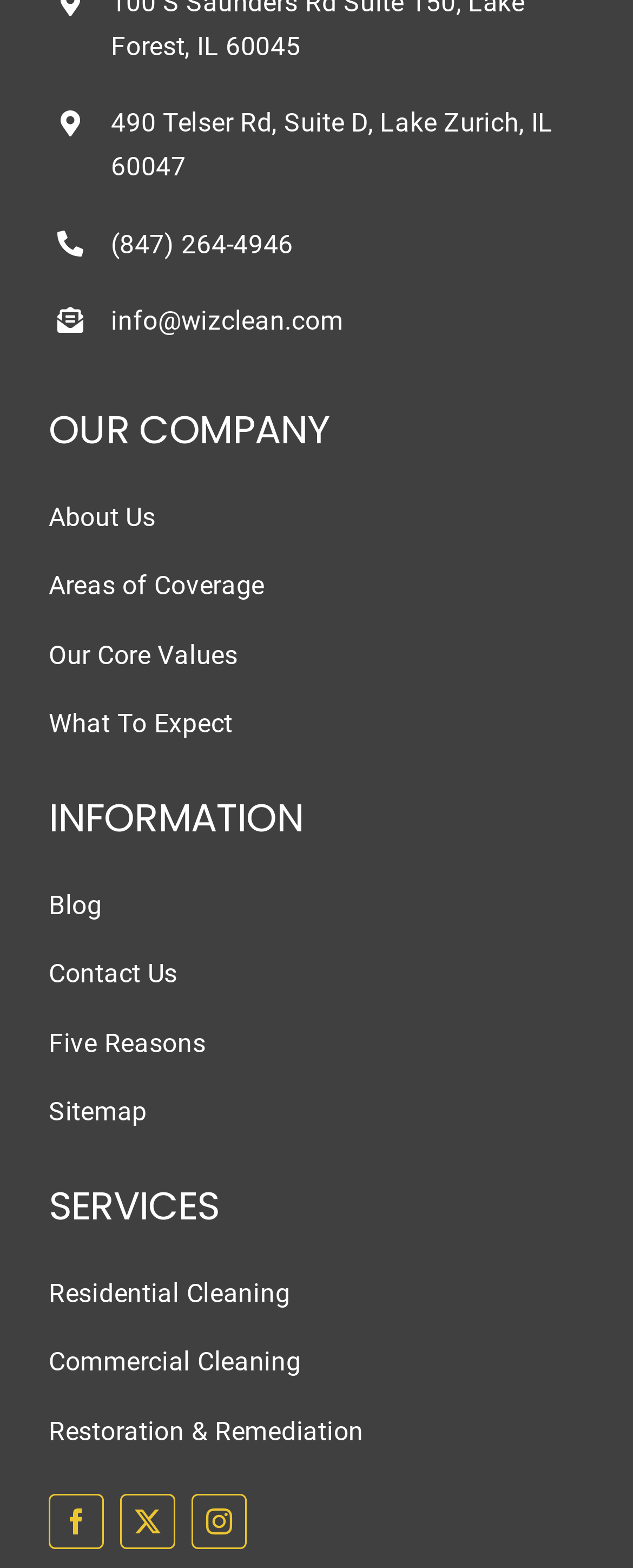Please determine the bounding box coordinates of the element to click on in order to accomplish the following task: "follow on facebook". Ensure the coordinates are four float numbers ranging from 0 to 1, i.e., [left, top, right, bottom].

[0.077, 0.953, 0.164, 0.988]